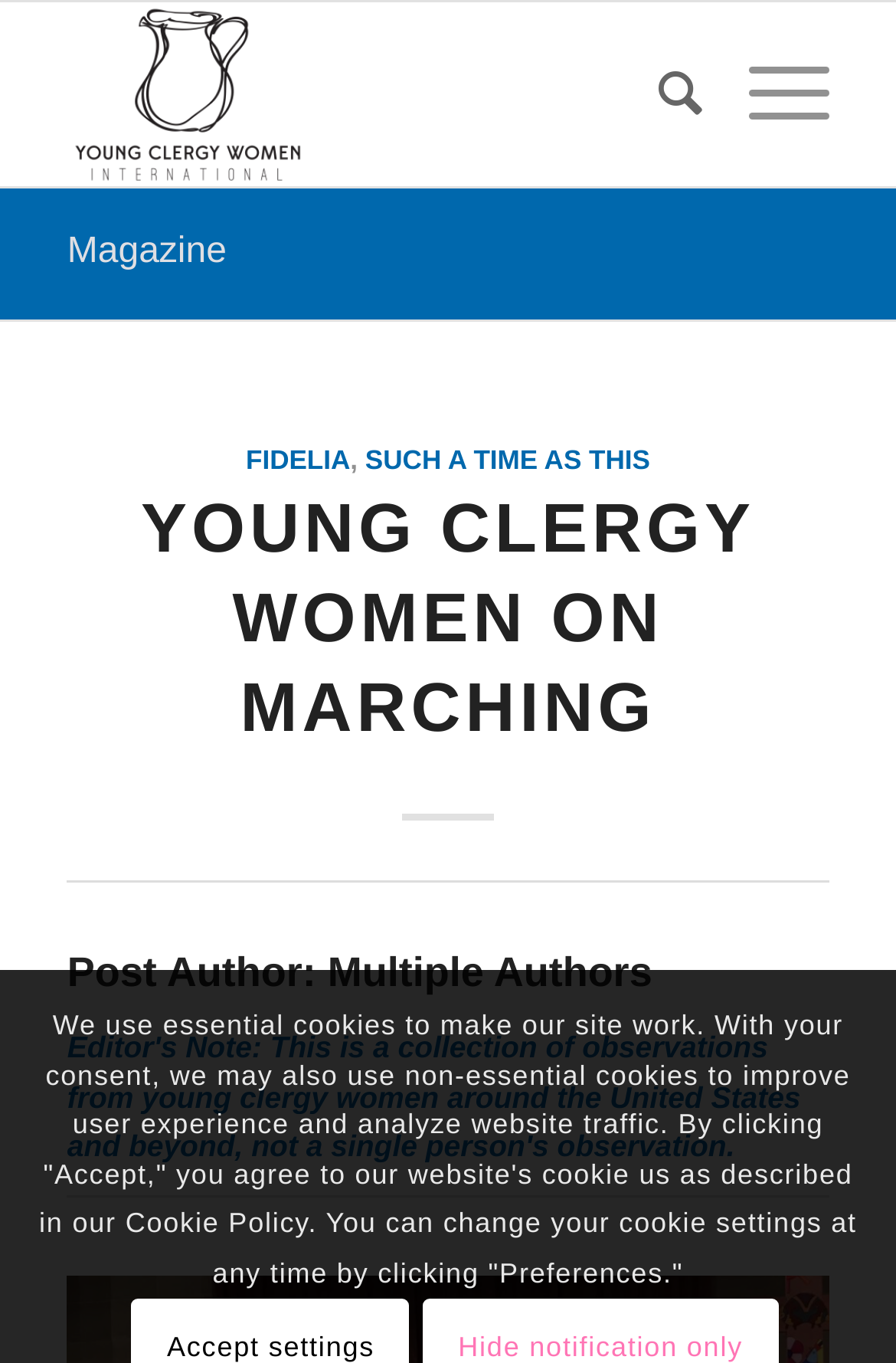How many links are in the top navigation menu?
Use the image to give a comprehensive and detailed response to the question.

The top navigation menu contains three links: 'Young Clergy Women International', 'Search', and 'Menu'. These links are located at the top of the webpage, and their bounding box coordinates indicate that they are positioned horizontally next to each other.